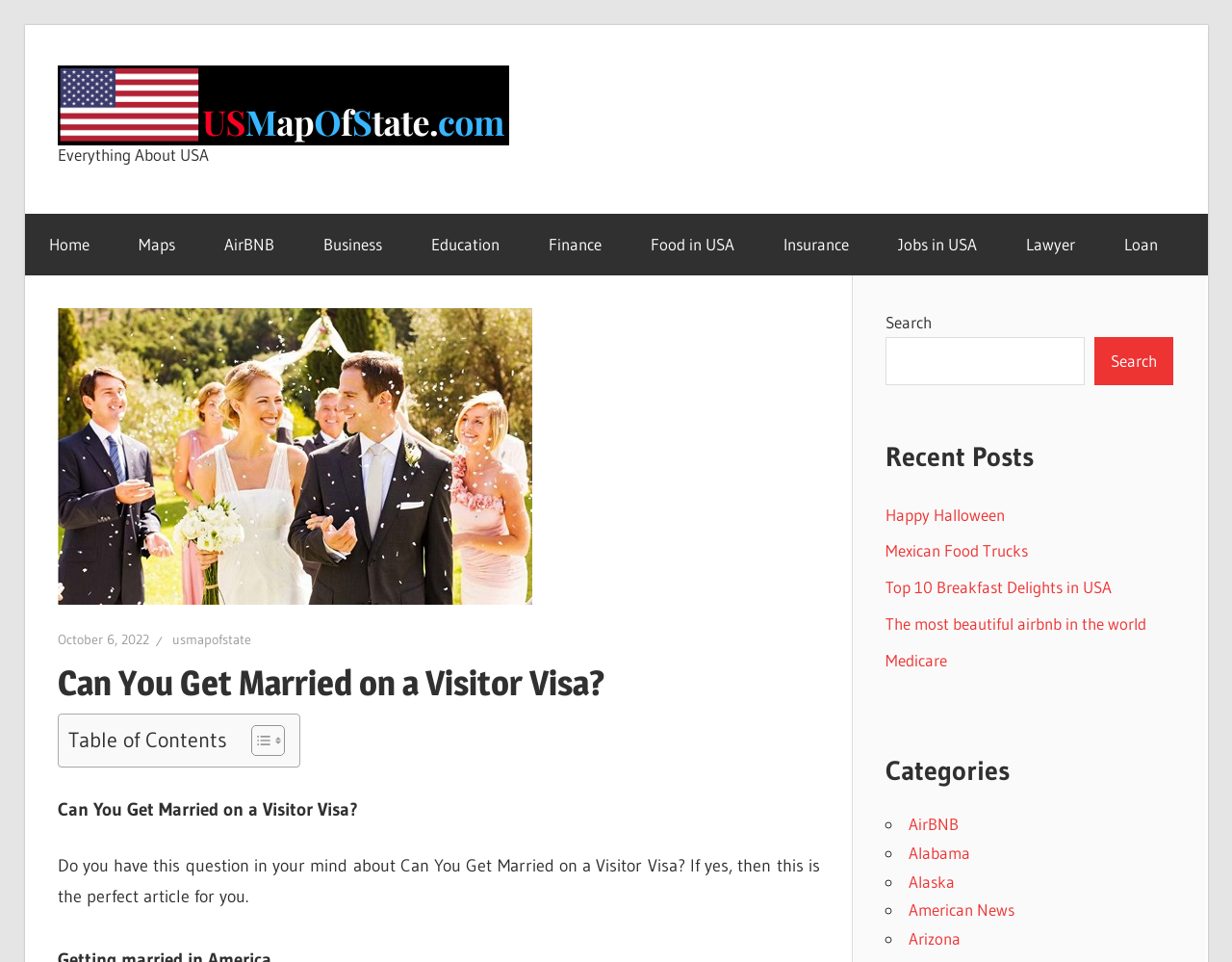Determine the bounding box coordinates of the area to click in order to meet this instruction: "Read the 'Can You Get Married on a Visitor Visa?' article".

[0.046, 0.684, 0.665, 0.735]